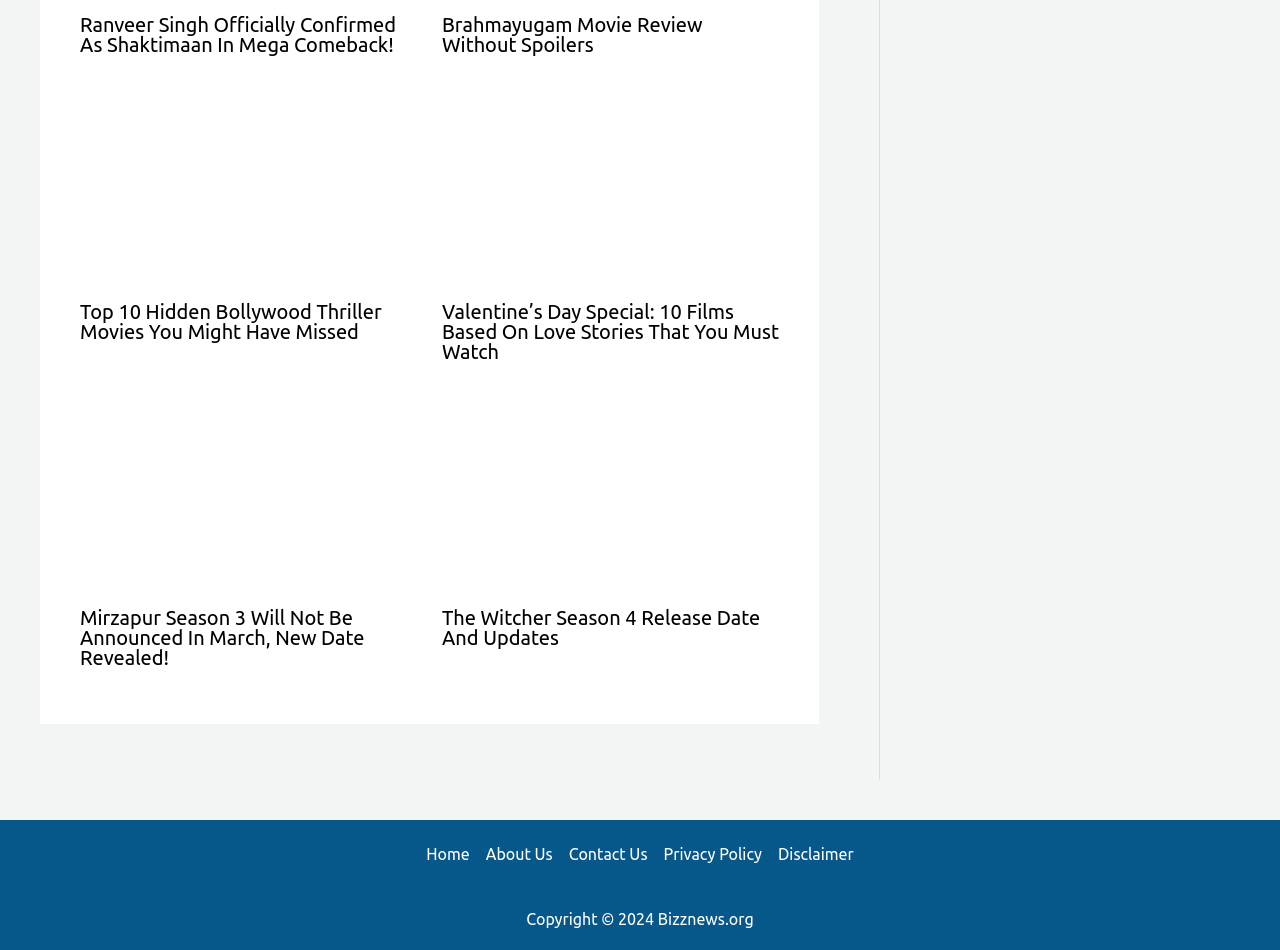Bounding box coordinates are given in the format (top-left x, top-left y, bottom-right x, bottom-right y). All values should be floating point numbers between 0 and 1. Provide the bounding box coordinate for the UI element described as: Contact Us

[0.438, 0.884, 0.512, 0.916]